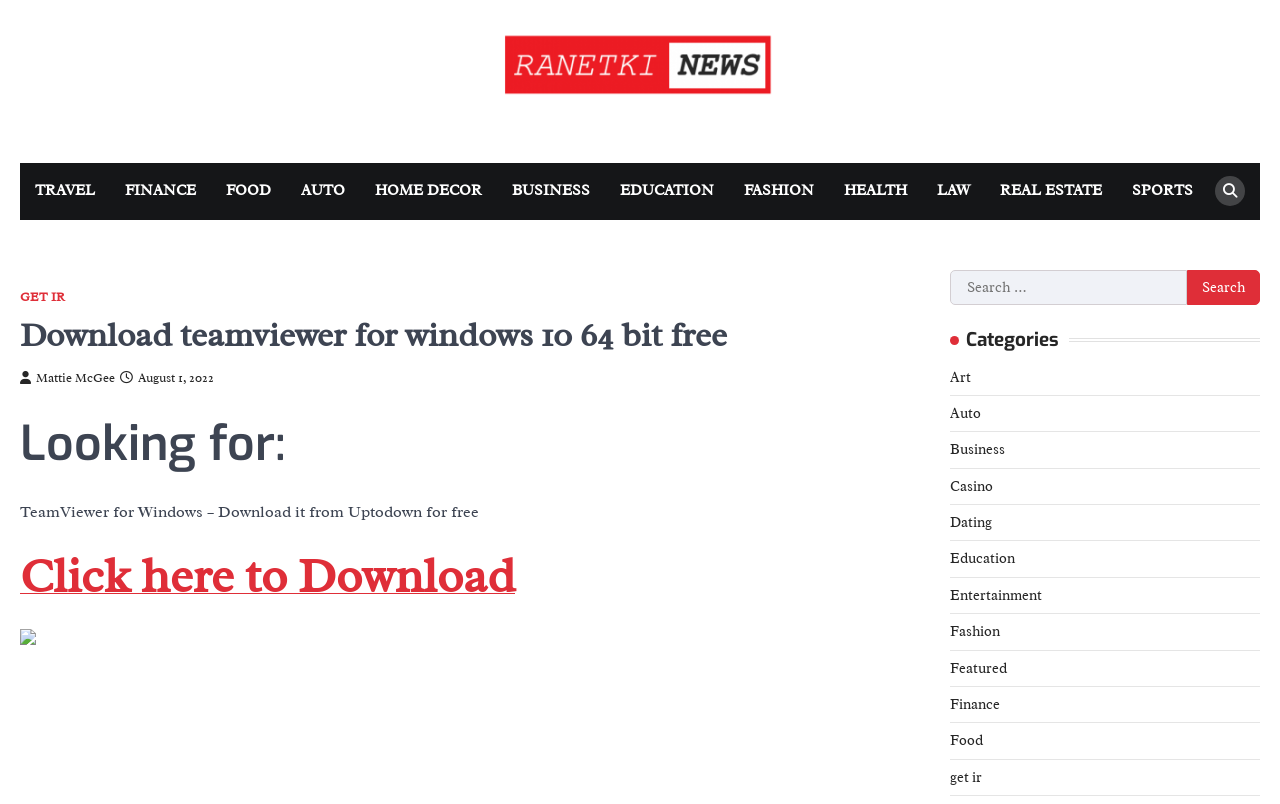Point out the bounding box coordinates of the section to click in order to follow this instruction: "Click on the 'GET IR' link".

[0.016, 0.36, 0.051, 0.379]